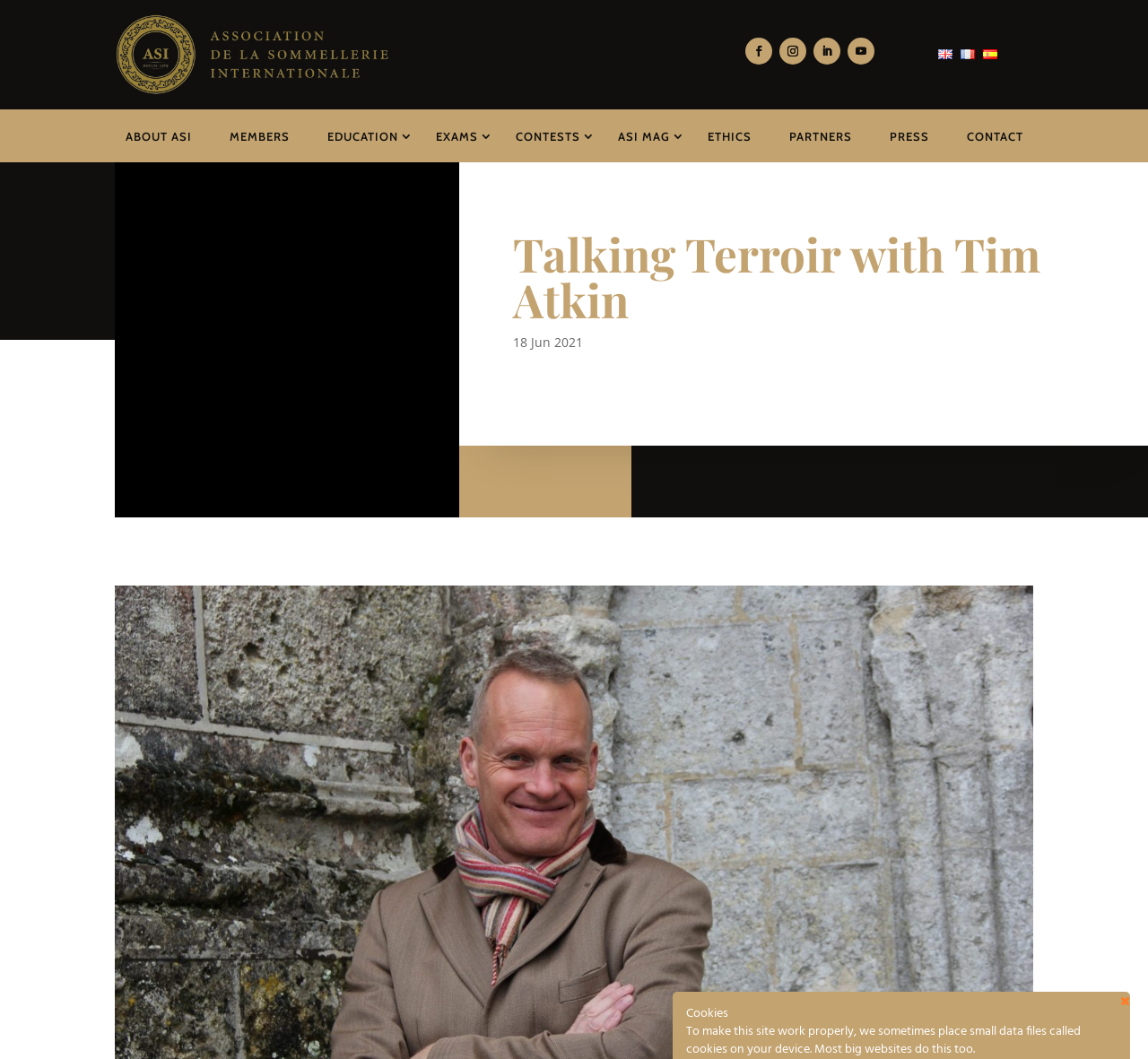Please answer the following query using a single word or phrase: 
What is the name of the wine writer?

Tim Atkin